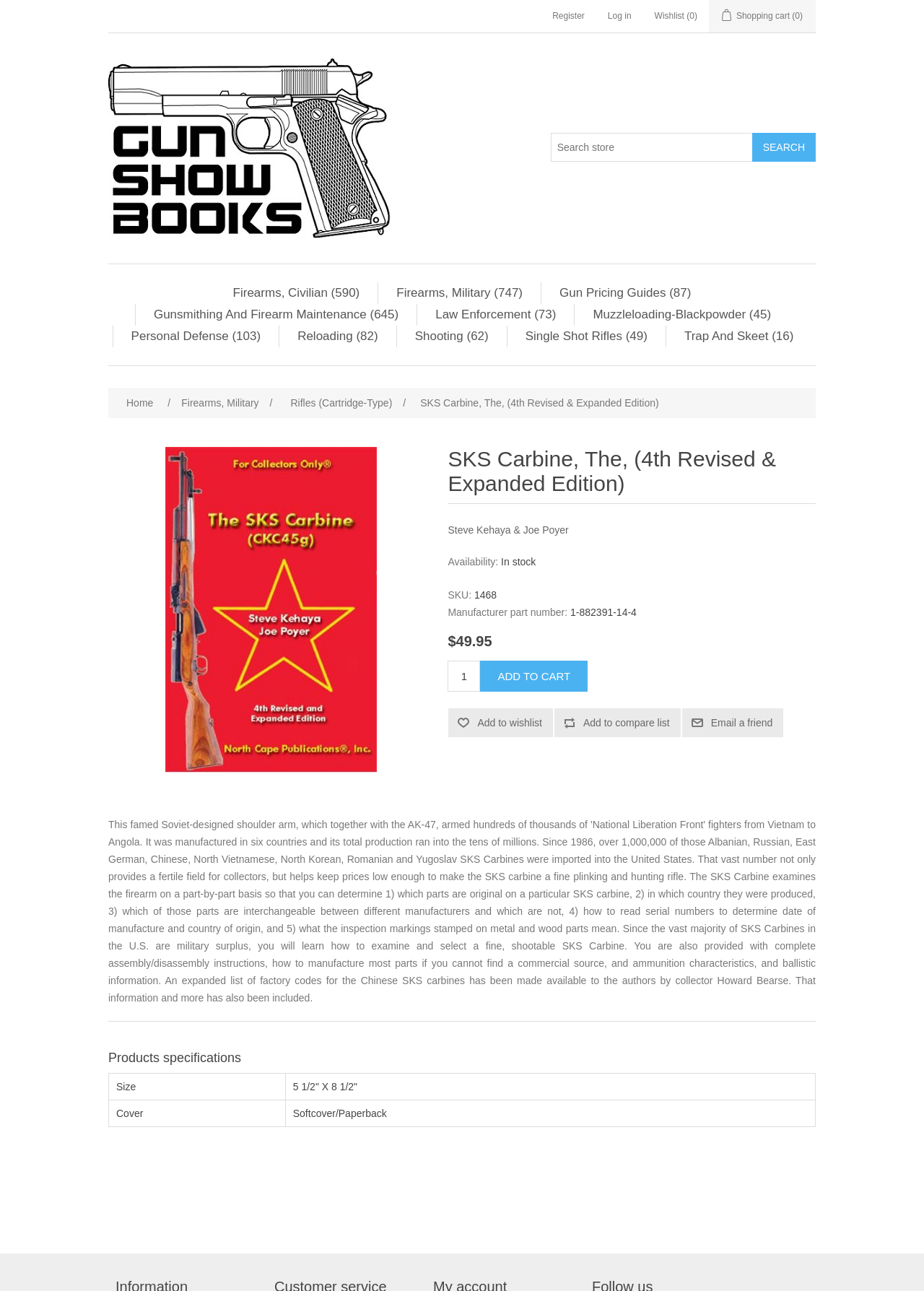Determine the bounding box coordinates of the target area to click to execute the following instruction: "Add the book to cart."

[0.52, 0.512, 0.636, 0.536]